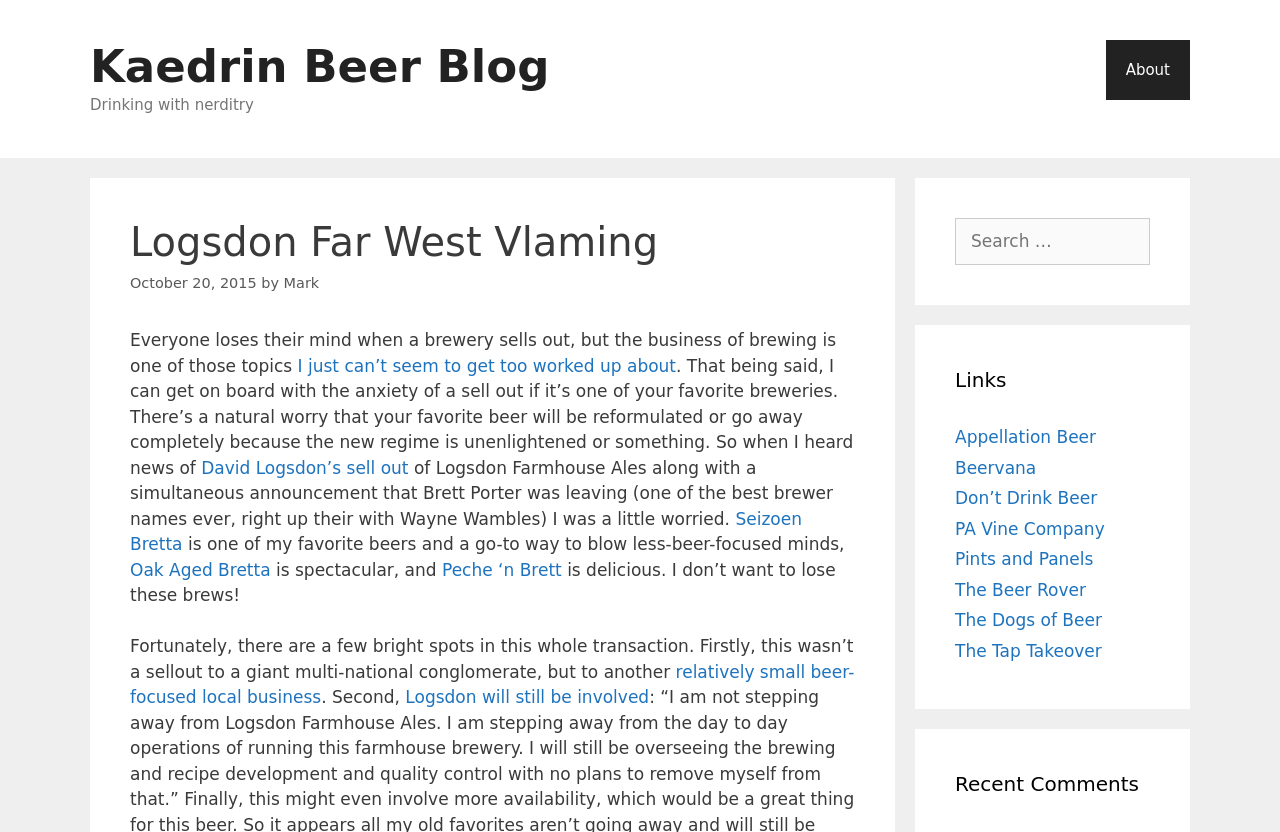Provide the bounding box coordinates for the area that should be clicked to complete the instruction: "Search for a keyword".

[0.746, 0.261, 0.898, 0.319]